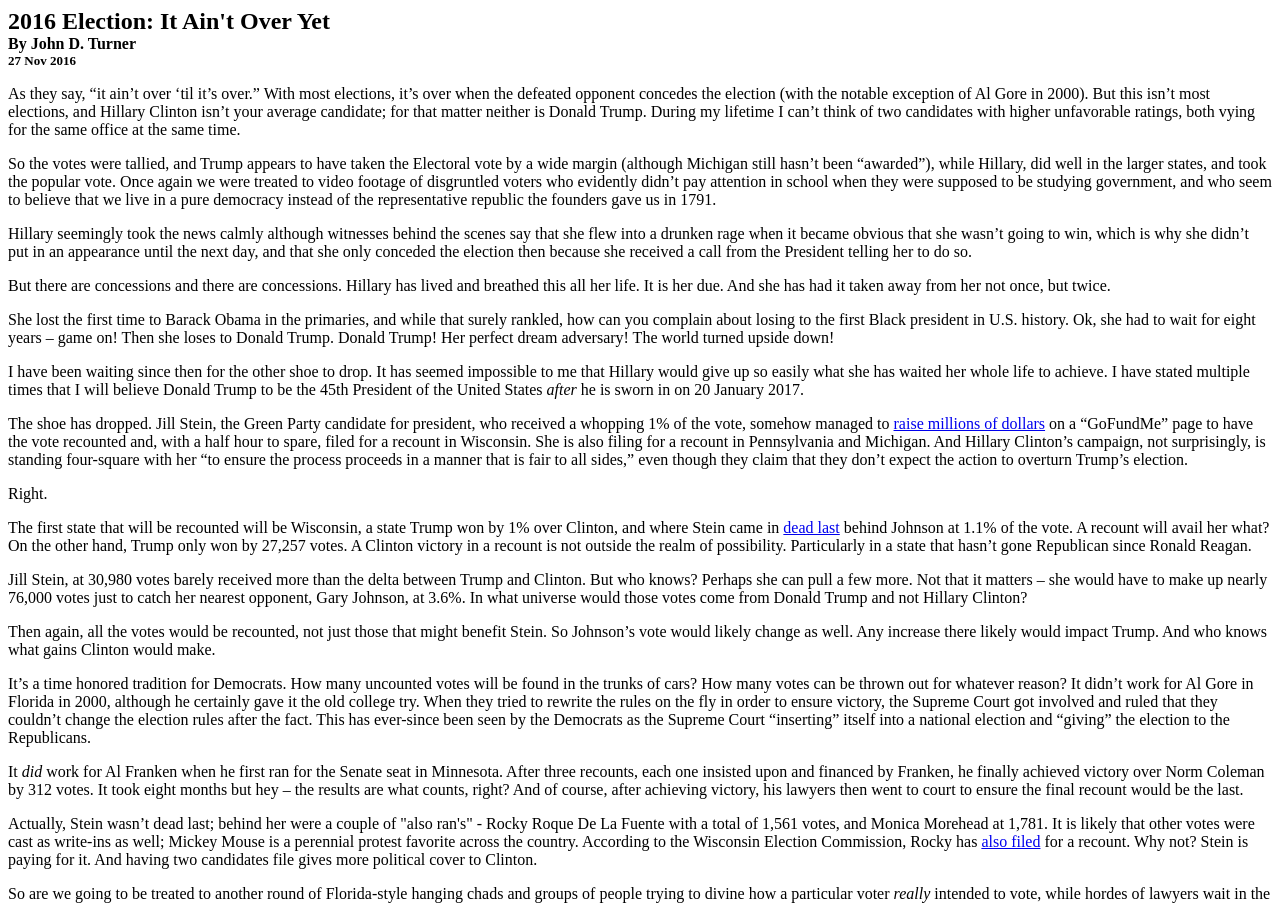Given the description of the UI element: "also filed", predict the bounding box coordinates in the form of [left, top, right, bottom], with each value being a float between 0 and 1.

[0.767, 0.921, 0.813, 0.94]